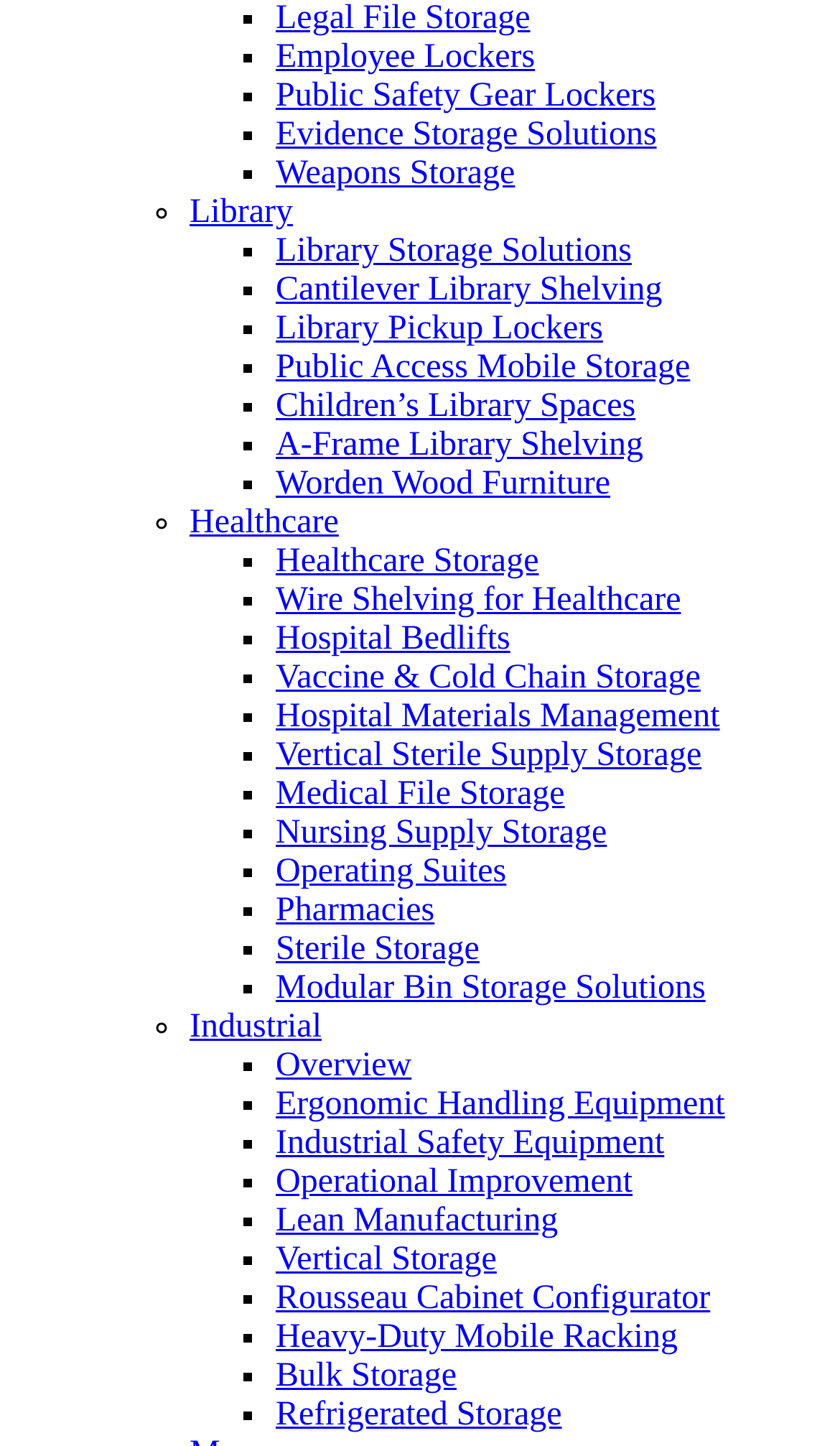Determine the bounding box coordinates of the clickable region to carry out the instruction: "Learn about Vaccine & Cold Chain Storage".

[0.328, 0.456, 0.834, 0.481]